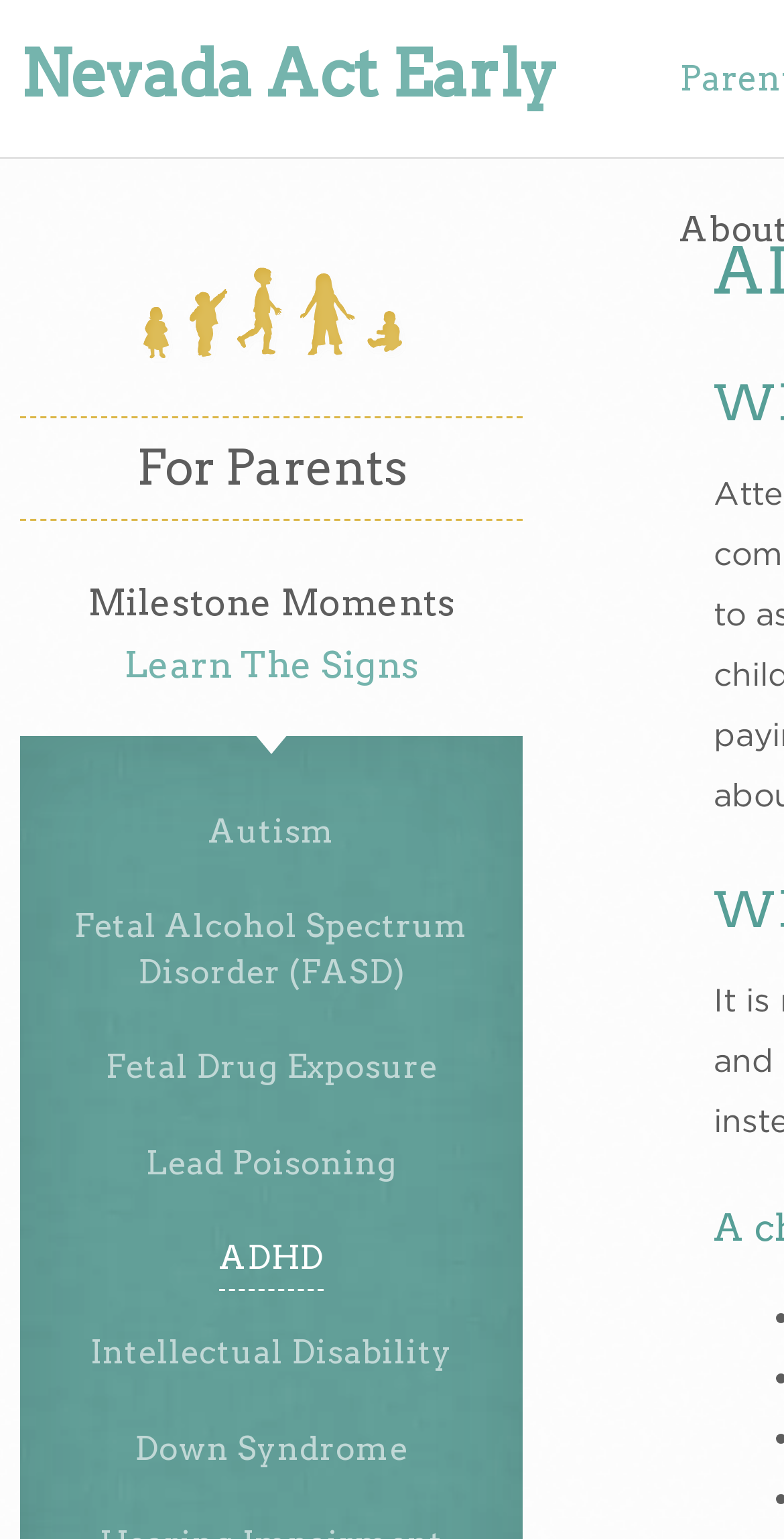Provide a single word or phrase to answer the given question: 
Is 'ADHD' a condition listed?

Yes